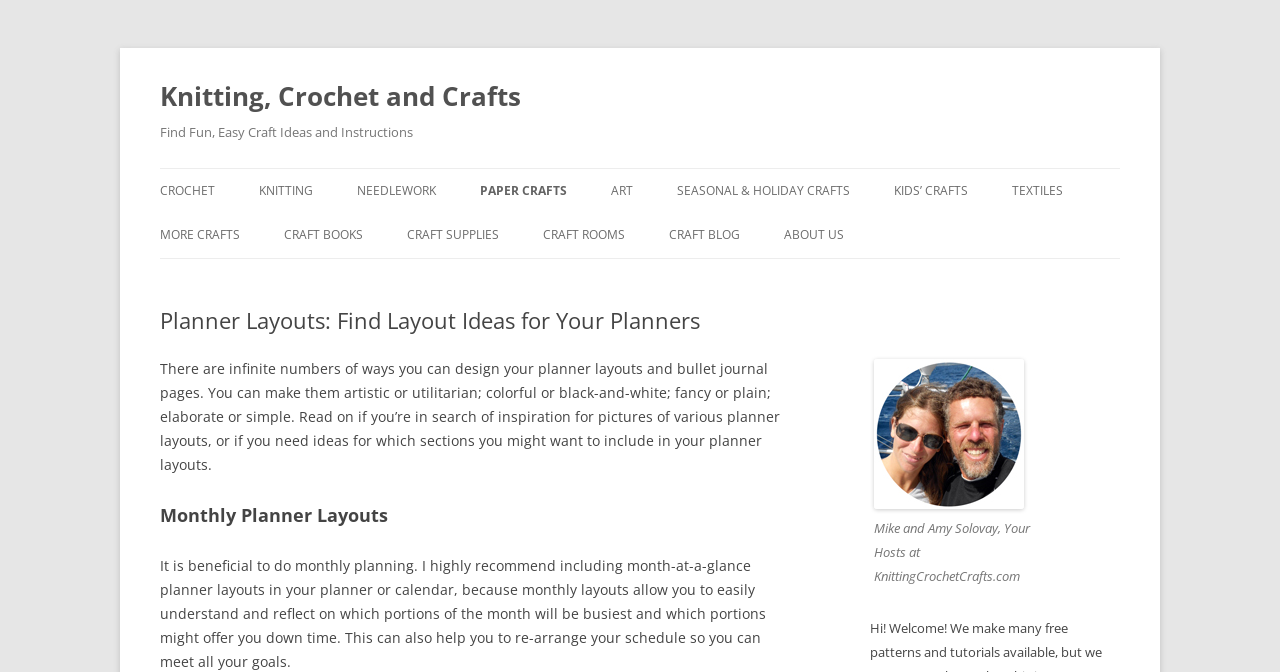Please provide a short answer using a single word or phrase for the question:
What type of planner layout is mentioned?

Travel bucket list